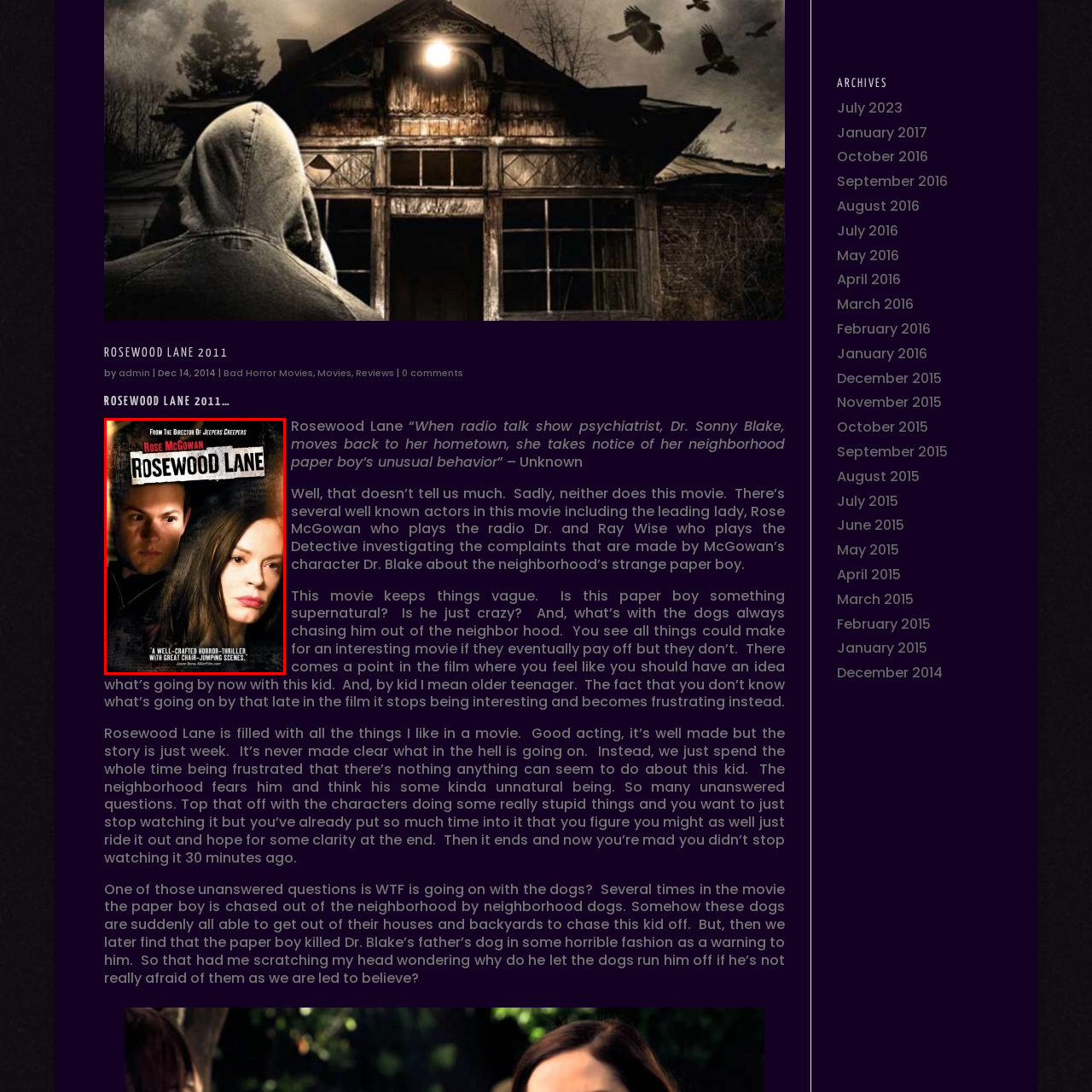What is the genre of the movie?
Inspect the image within the red bounding box and respond with a detailed answer, leveraging all visible details.

The caption describes the movie as a 'well-crafted horror-thriller' and mentions that it is 'from the Director of Jeepers Creepers', which is a horror movie, indicating that the genre of the movie is horror-thriller.